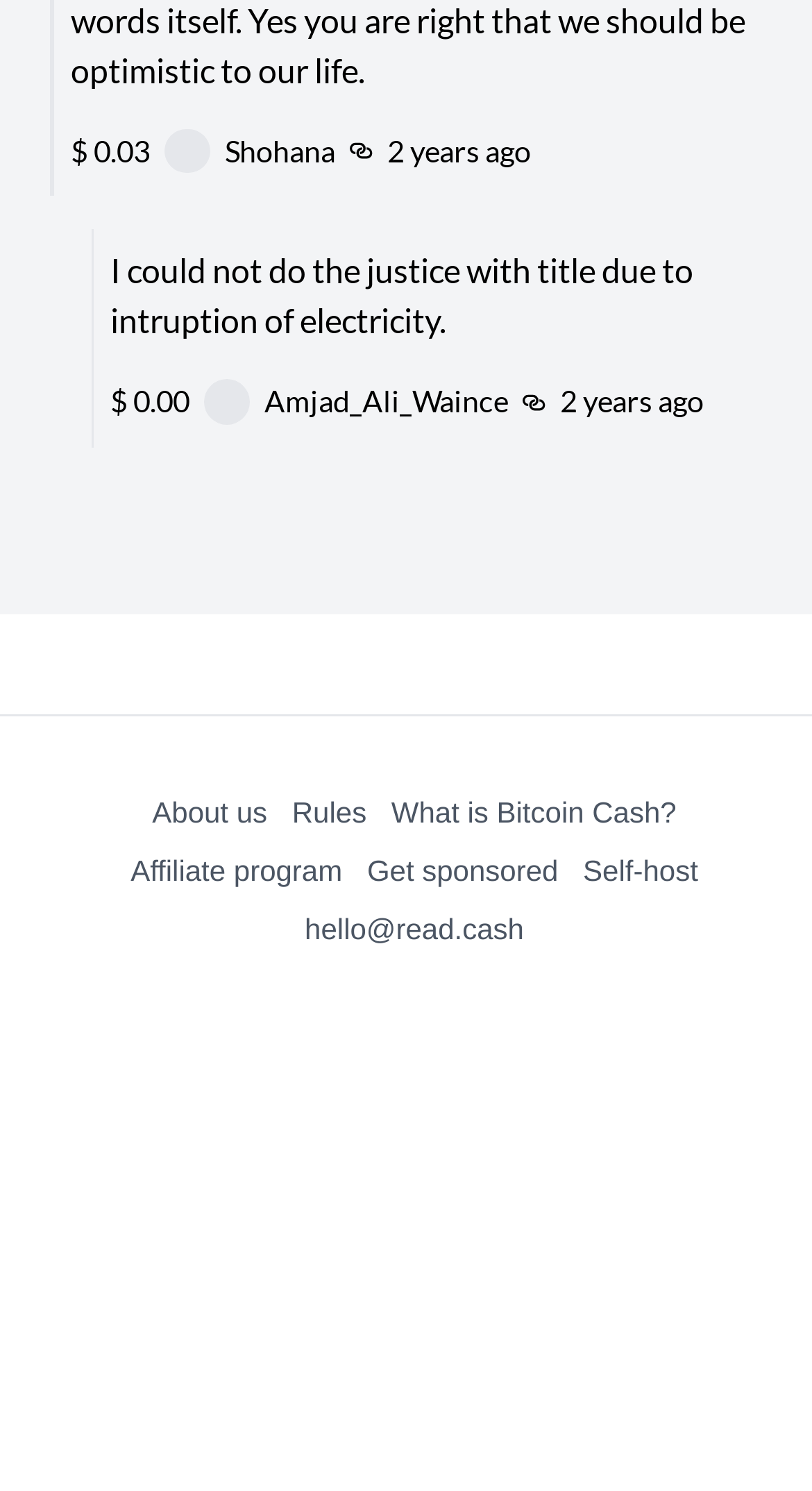Provide your answer in a single word or phrase: 
What is the amount of money mentioned?

$0.03